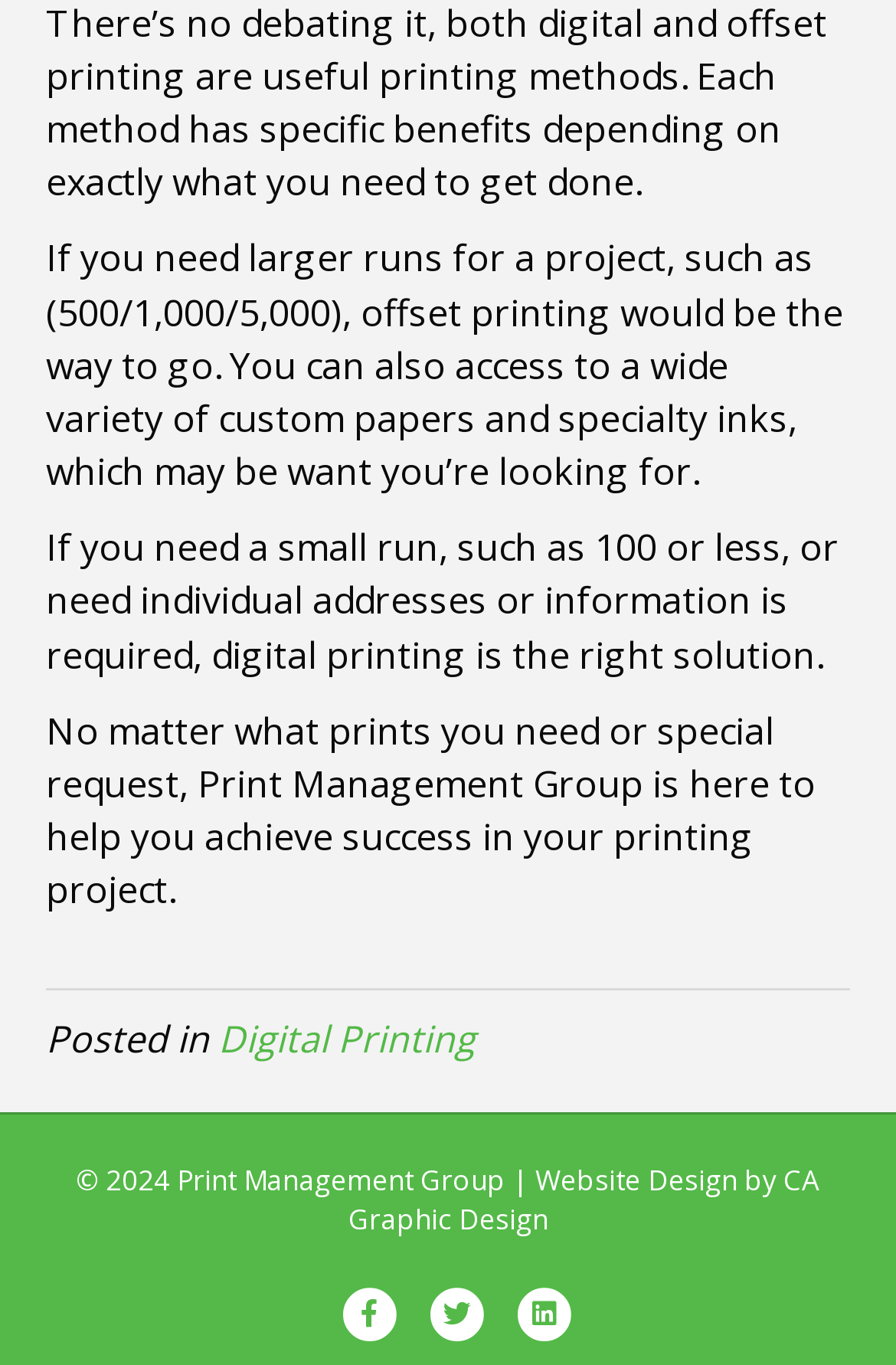Reply to the question with a single word or phrase:
What social media platforms are linked on the webpage?

Facebook, Twitter, LinkedIn